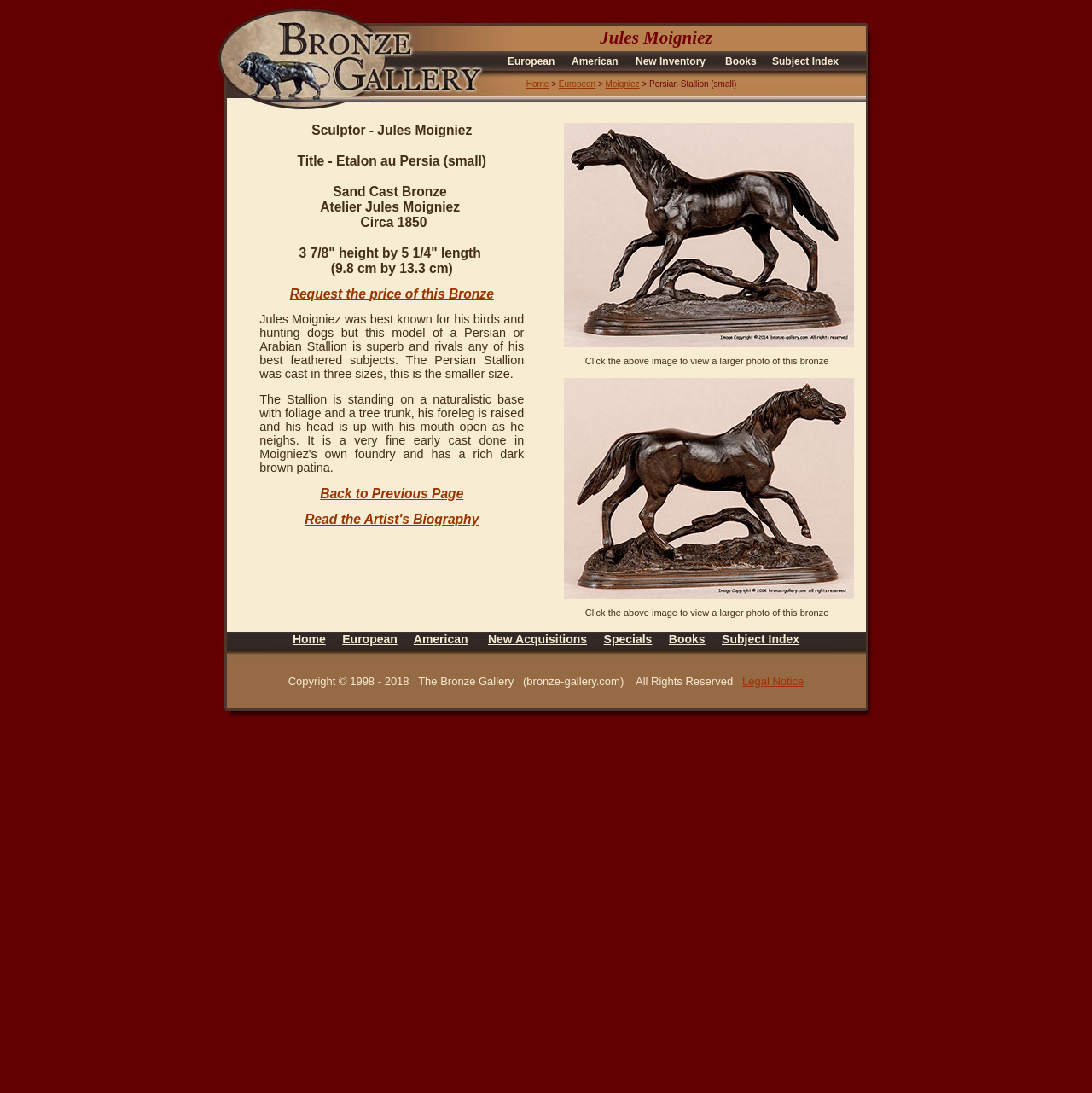Observe the image and answer the following question in detail: What is the size of the bronze sculpture?

The size of the bronze sculpture is mentioned in the text as '3 7/8" height by 5 1/4" length' which is equivalent to '9.8 cm by 13.3 cm'.